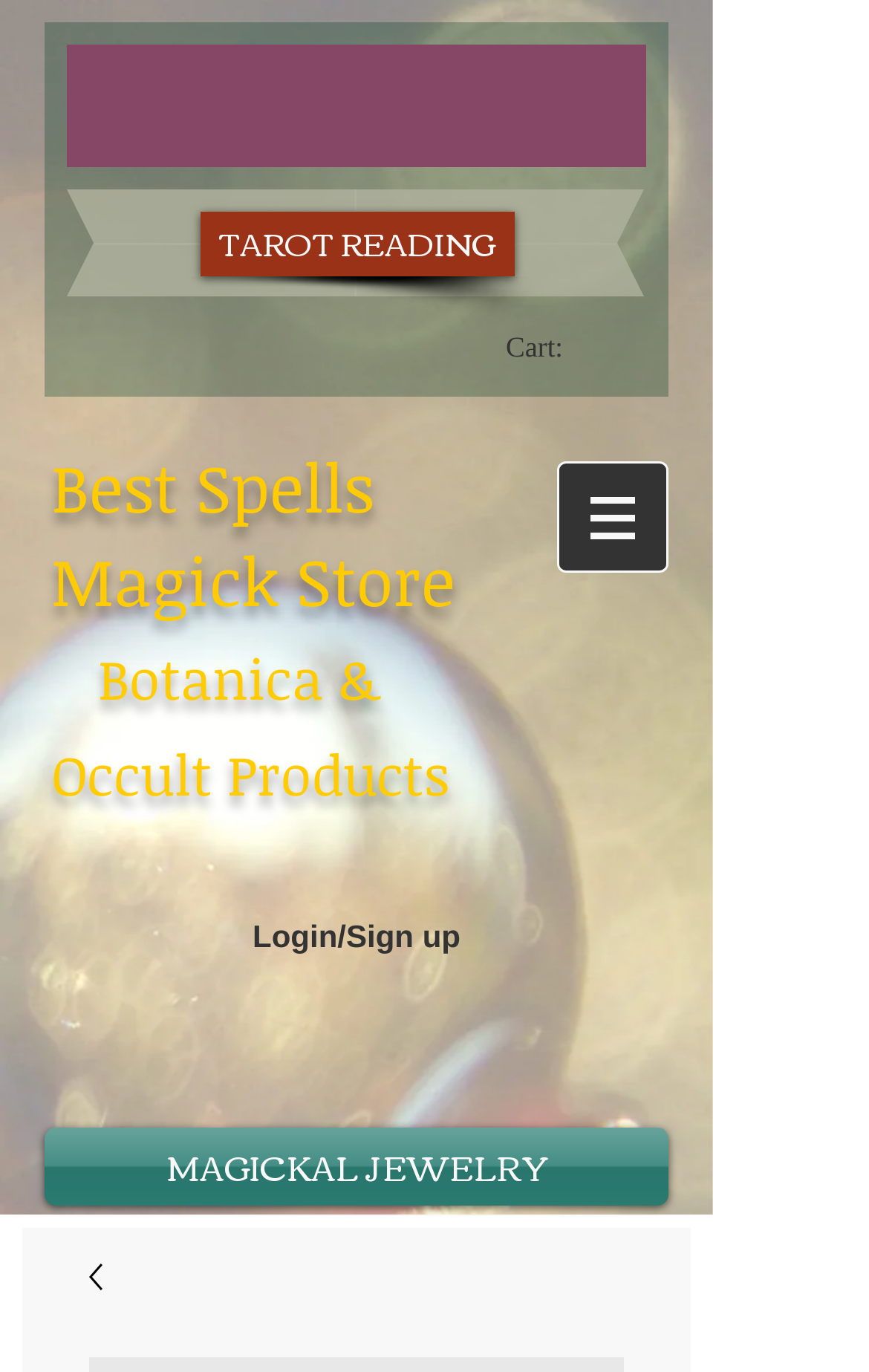What is the category of the product shown in the image?
Answer the question with a single word or phrase by looking at the picture.

Magickal Jewelry